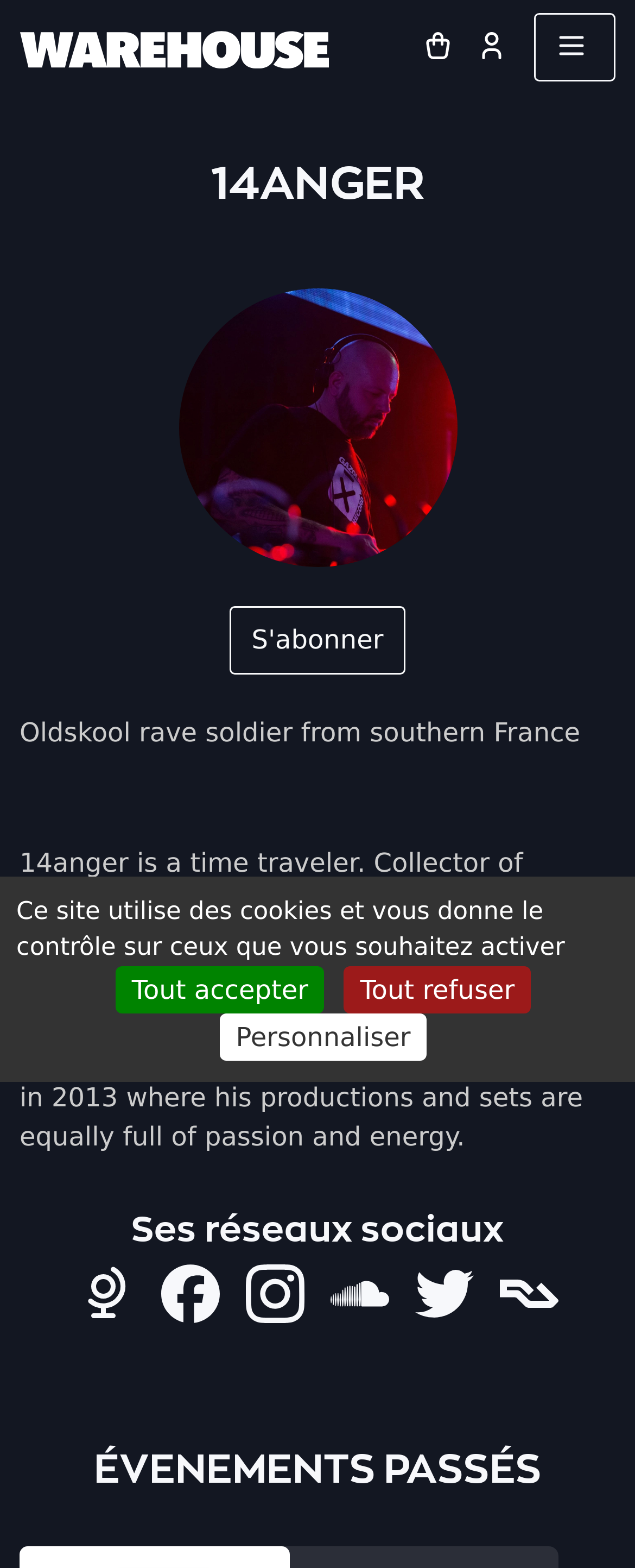Describe all significant elements and features of the webpage.

The webpage is about 14anger, a techno music artist from southern France. At the top left, there is a logo of Warehouse, a concert hall located on the Île de Nantes in western France, which is also the title of the webpage. Next to the logo, there are three links: "Panier" (cart), "Compte" (account), and a button labeled "Menu" that controls an offcanvas navigation bar.

Below the top navigation bar, there is a large heading "14ANGER" spanning the entire width of the page. Underneath the heading, there is an image of 14anger, taking up about half of the page's width. To the right of the image, there is a button labeled "Like".

The main content of the page is a biography of 14anger, describing him as a time traveler and a collector of techno classics. The text is divided into three paragraphs, with the first paragraph introducing 14anger as a rave soldier from southern France. The second paragraph is a brief separator, and the third paragraph provides more details about 14anger's music career.

Below the biography, there are links to 14anger's social media profiles, including Website, Facebook, Instagram, SoundCloud, Twitter, and Resident Advisor. These links are grouped together under the heading "Ses réseaux sociaux" (his social networks).

Further down the page, there is a section titled "ÉVENEMENTS PASSÉS" (past events), which is likely a list of 14anger's past performances or events. At the very bottom of the page, there is a cookie management panel, allowing users to control which cookies they want to accept or refuse.